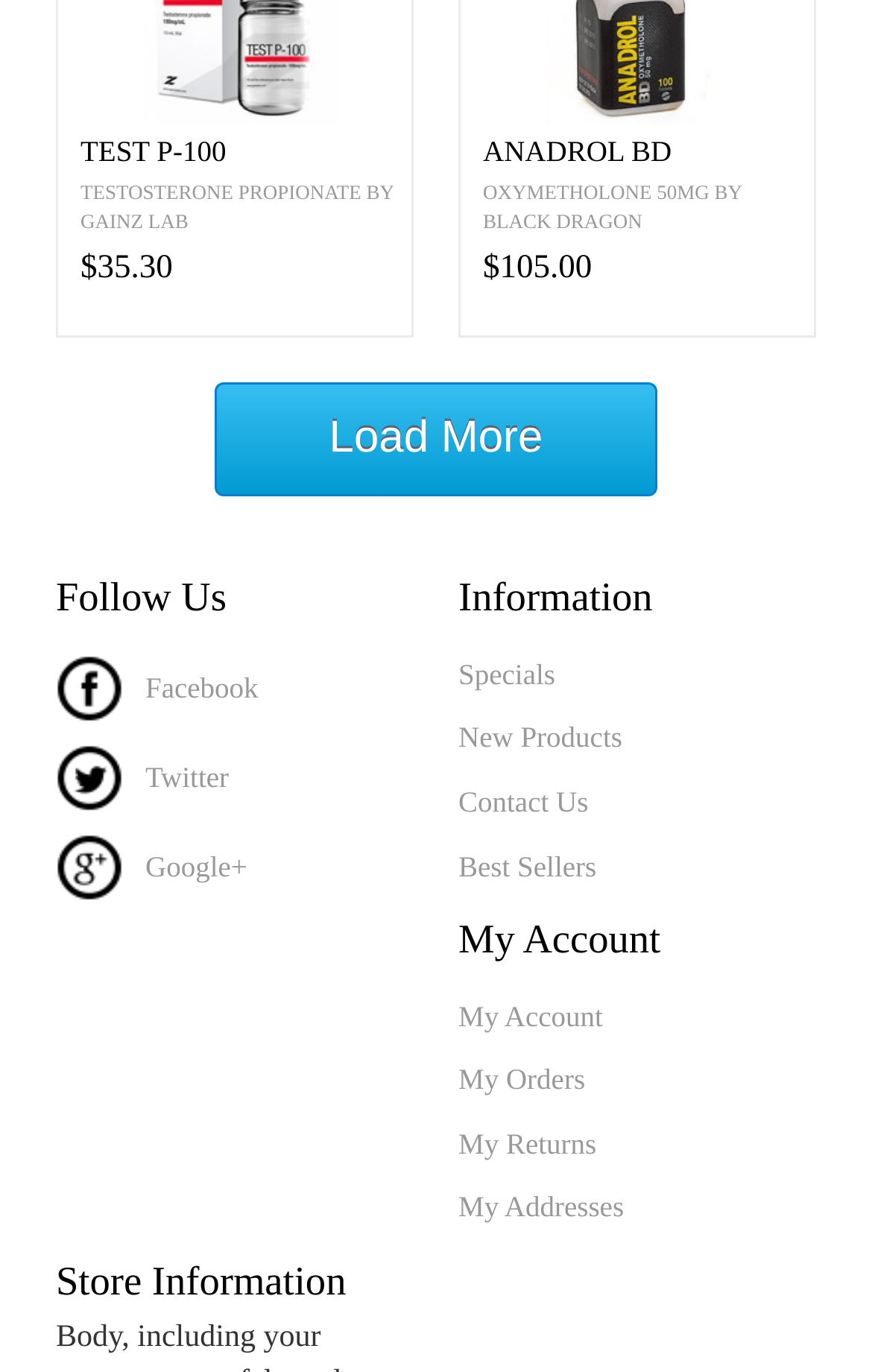Please find the bounding box coordinates of the element's region to be clicked to carry out this instruction: "View product details of TEST P-100".

[0.092, 0.1, 0.472, 0.123]